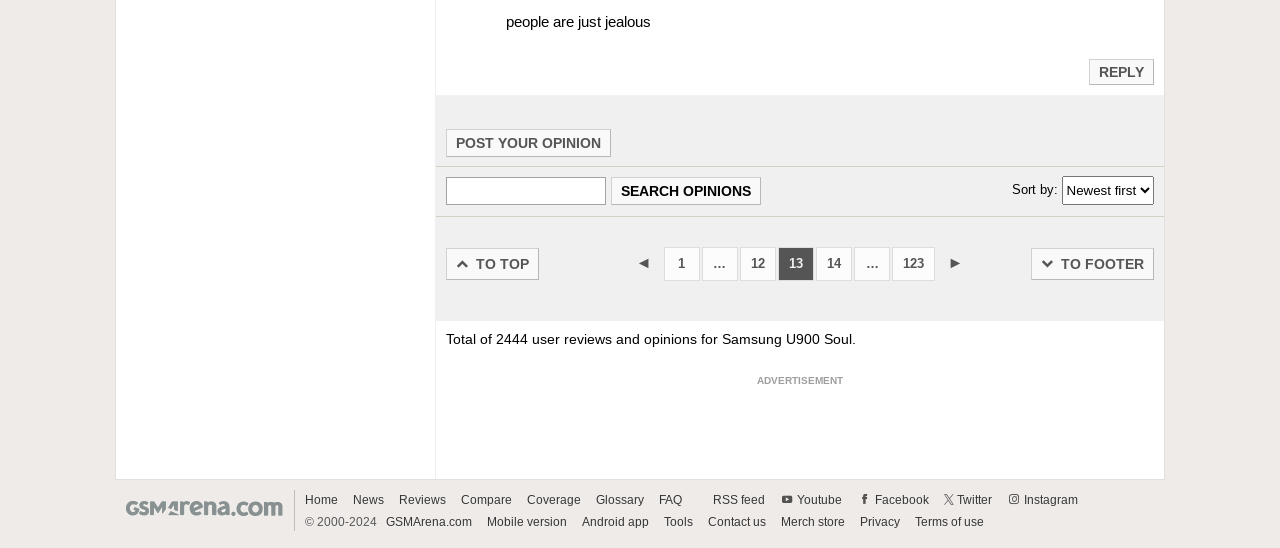Show the bounding box coordinates of the element that should be clicked to complete the task: "go to page 1".

[0.518, 0.451, 0.547, 0.513]